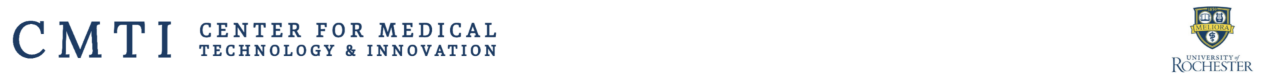What is the color of the font used for the center's full name?
Using the screenshot, give a one-word or short phrase answer.

Navy